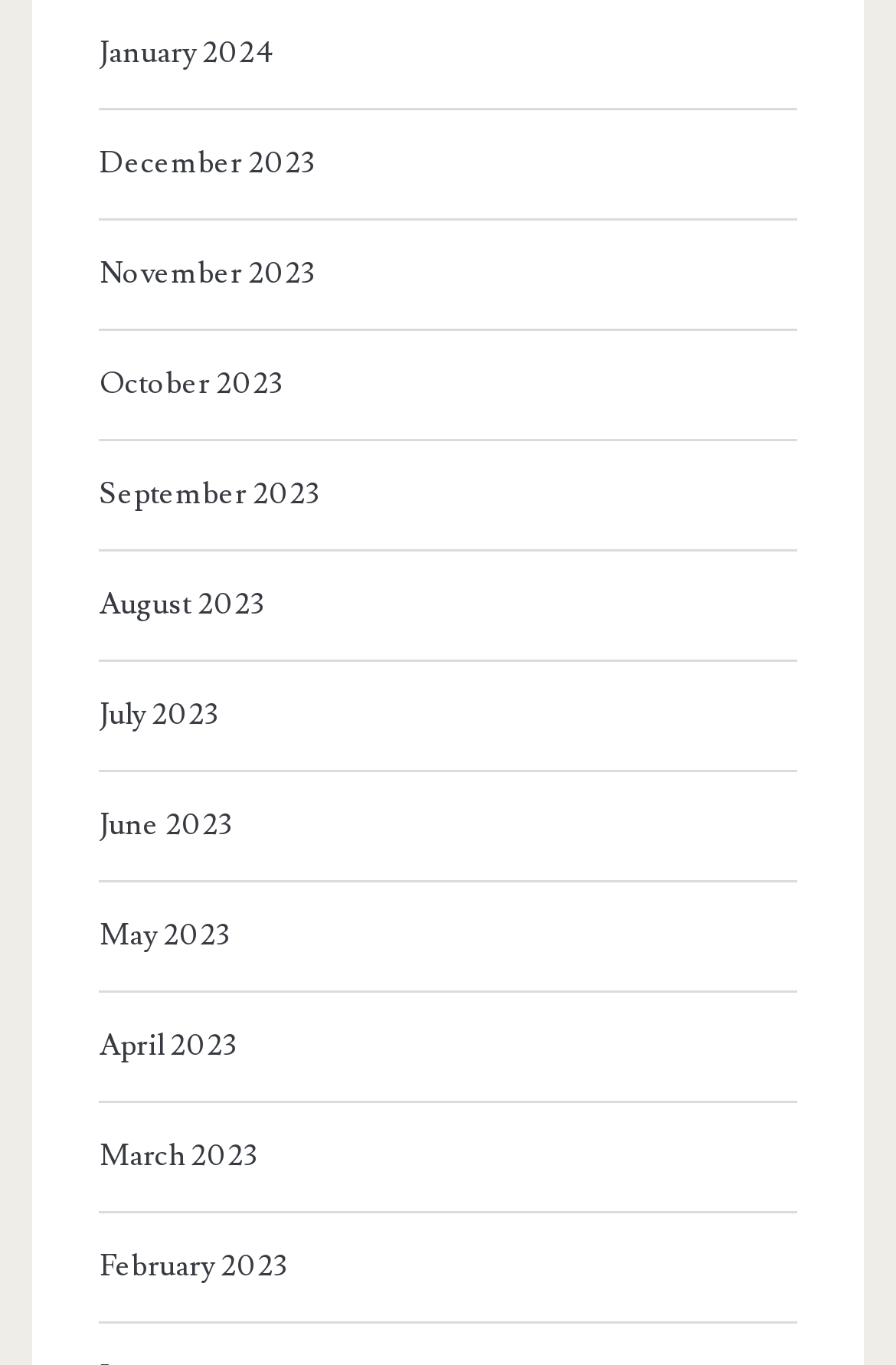How many months are listed?
Please give a well-detailed answer to the question.

I counted the number of links on the webpage, and there are 12 links, each representing a month from January 2024 to February 2023.